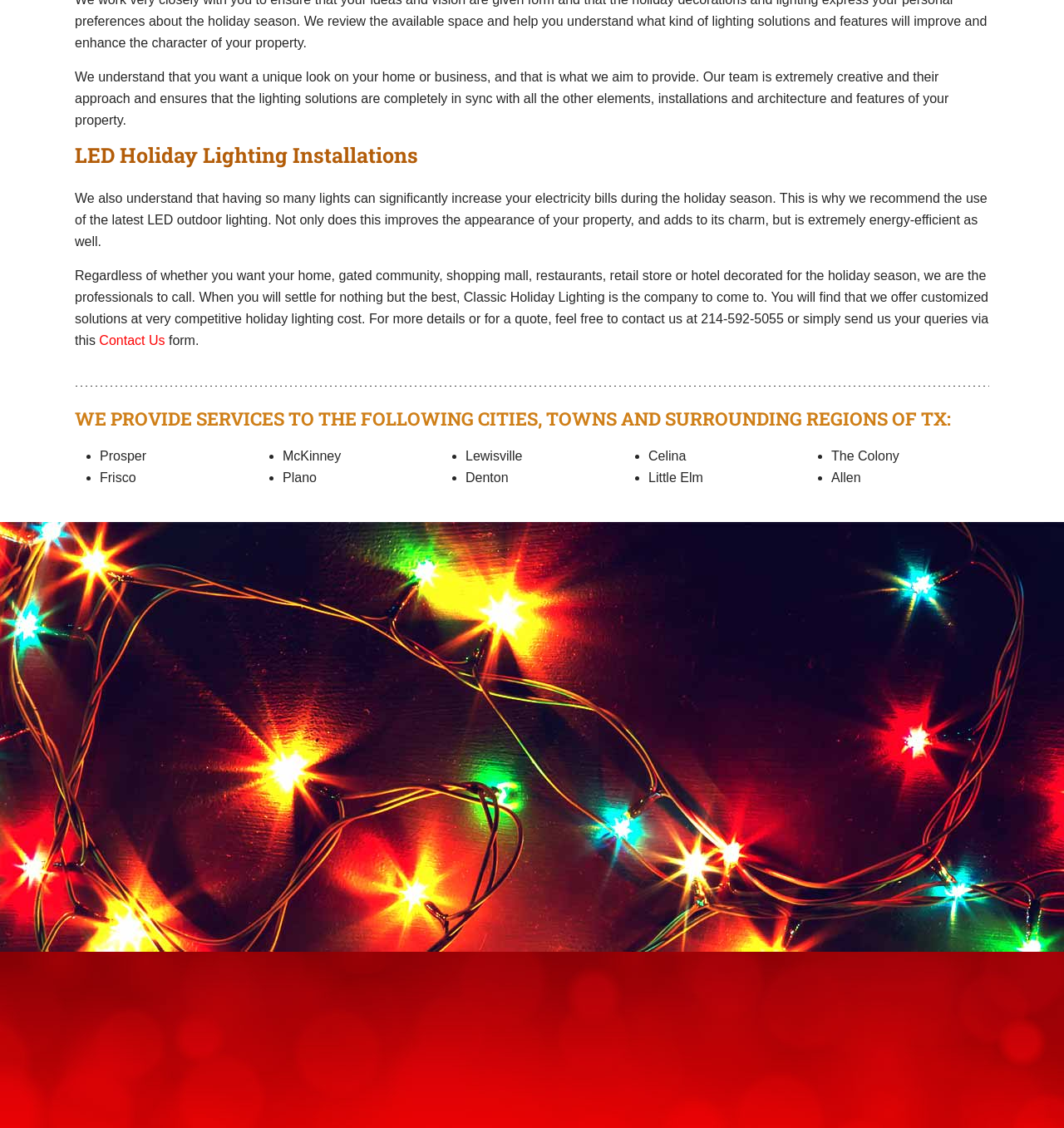In which cities does the company provide its services?
Analyze the image and deliver a detailed answer to the question.

The company provides its services to multiple cities in Texas, including Prosper, Frisco, McKinney, Plano, Lewisville, Denton, Celina, Little Elm, The Colony, and Allen, as listed in the middle section of the webpage.